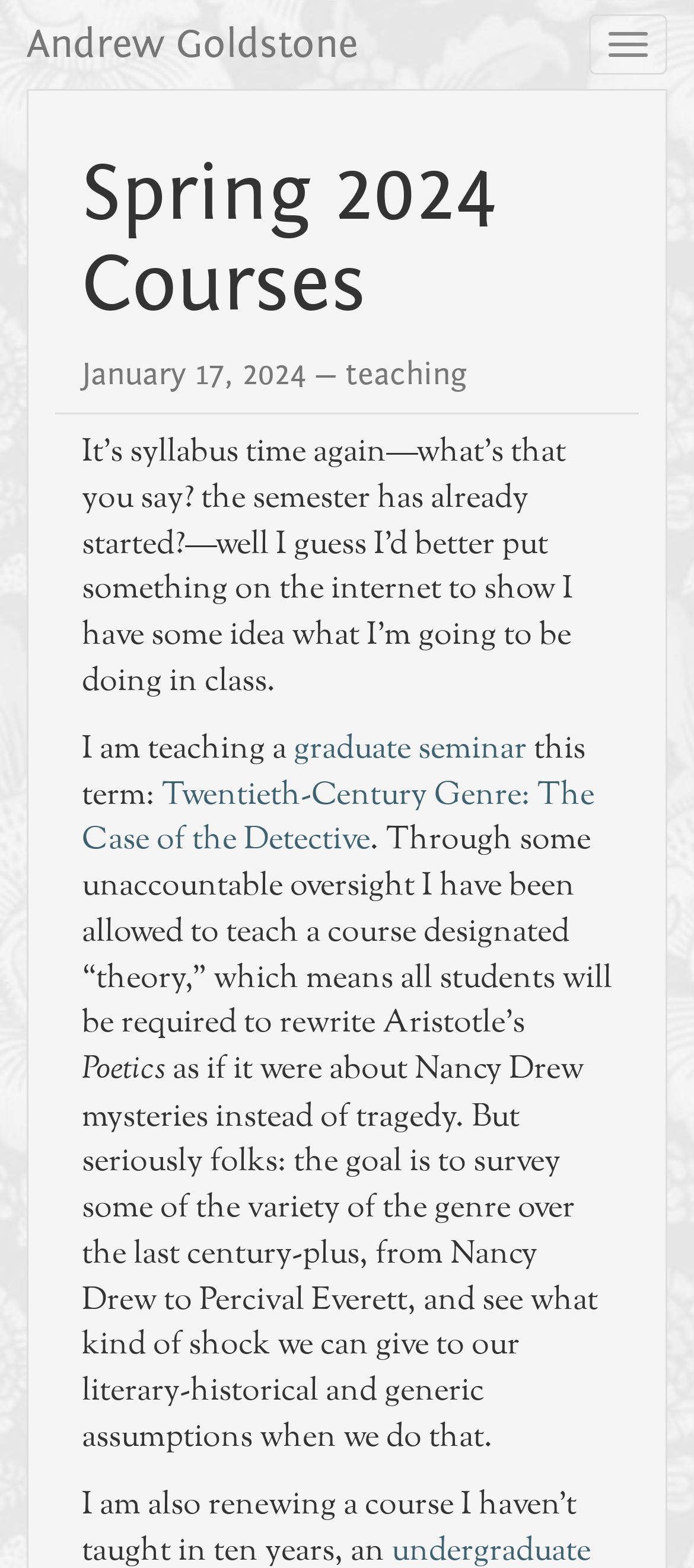What is the instructor's name?
Look at the image and construct a detailed response to the question.

The instructor's name is mentioned in the link 'Andrew Goldstone' at the top of the webpage, which suggests that the webpage is related to the instructor's courses or teaching activities.